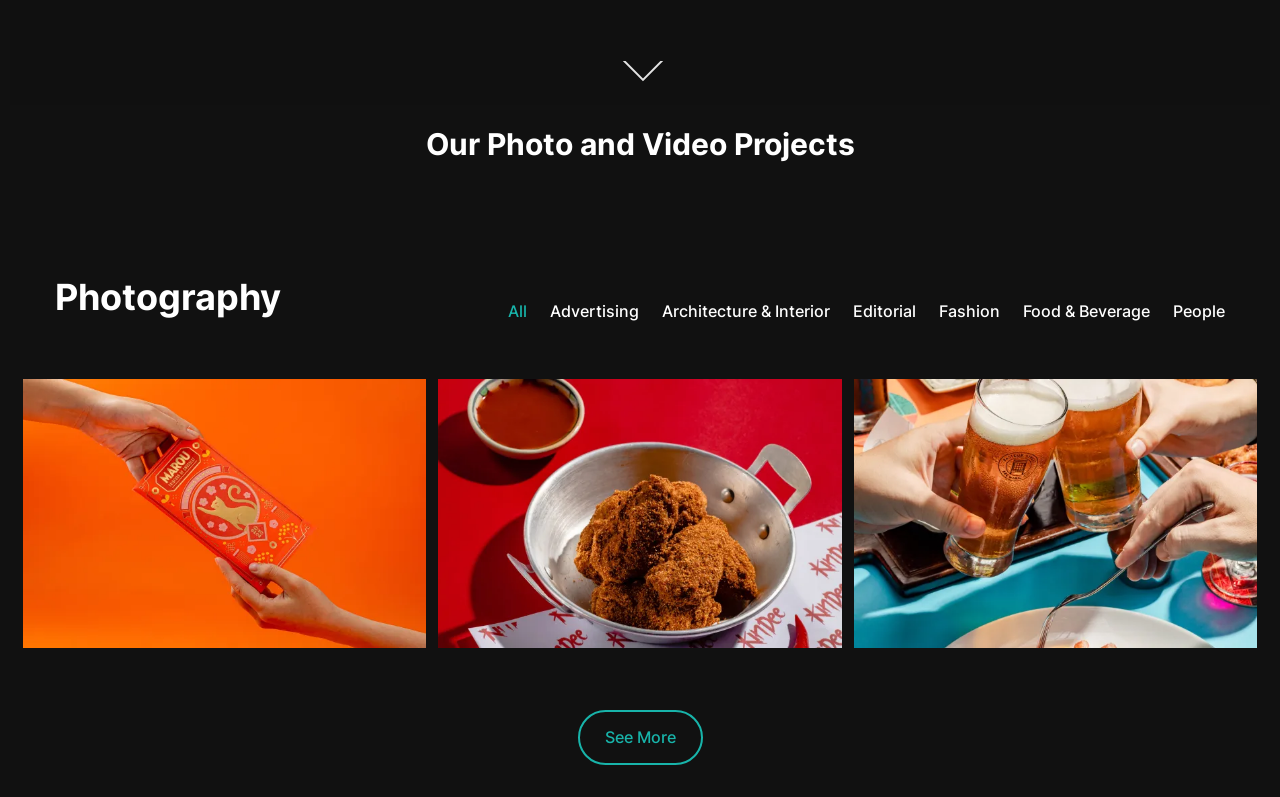What is the purpose of the 'See More' link?
Please answer the question with as much detail as possible using the screenshot.

The 'See More' link is located at the bottom of the page, and it is likely that clicking on it will load more articles, as it is a common pattern in web design.